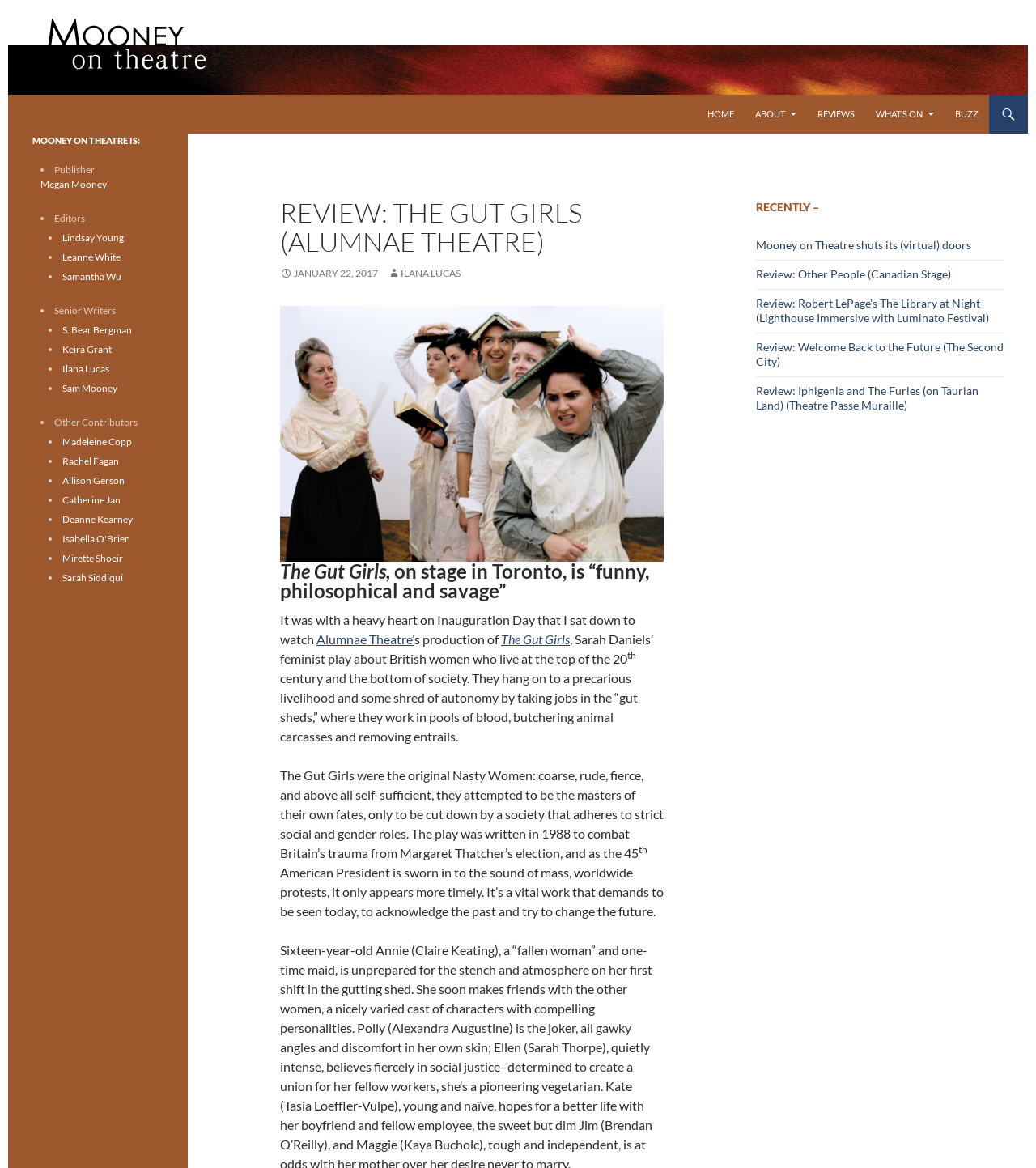Could you find the bounding box coordinates of the clickable area to complete this instruction: "View recently published articles"?

[0.73, 0.198, 0.969, 0.36]